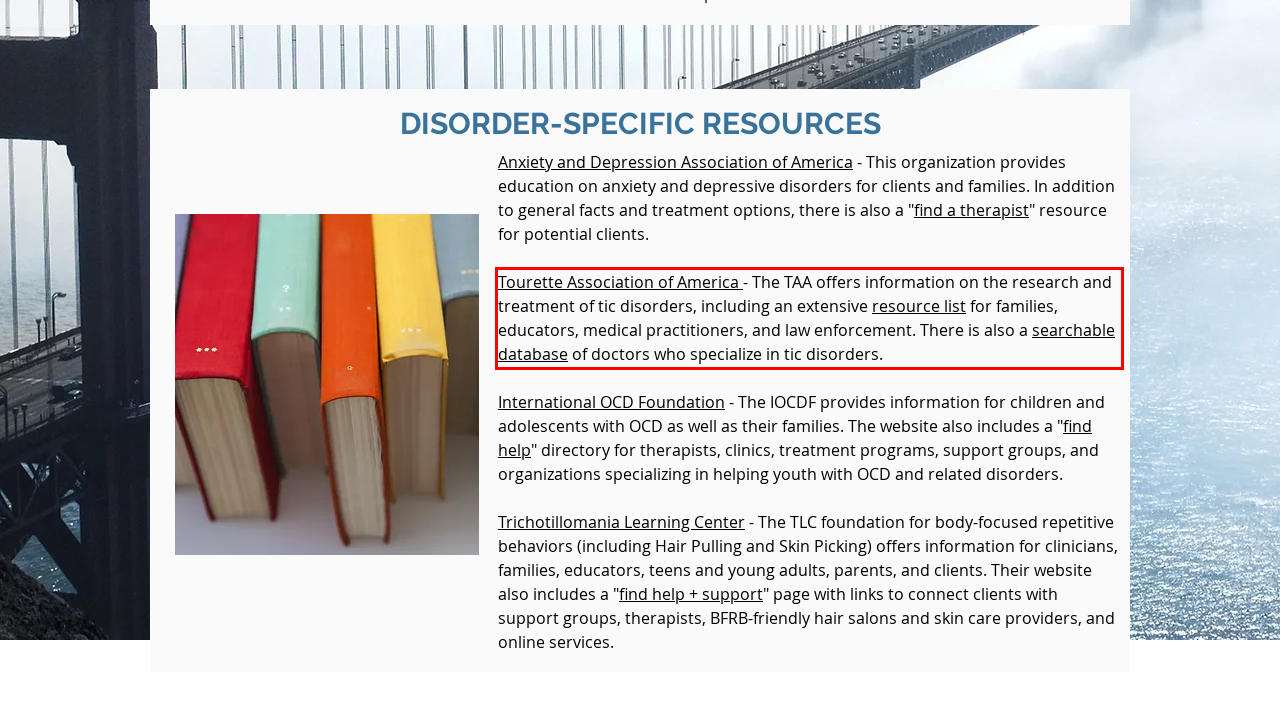Please examine the webpage screenshot containing a red bounding box and use OCR to recognize and output the text inside the red bounding box.

Tourette Association of America - The TAA offers information on the research and treatment of tic disorders, including an extensive resource list for families, educators, medical practitioners, and law enforcement. There is also a searchable database of doctors who specialize in tic disorders.